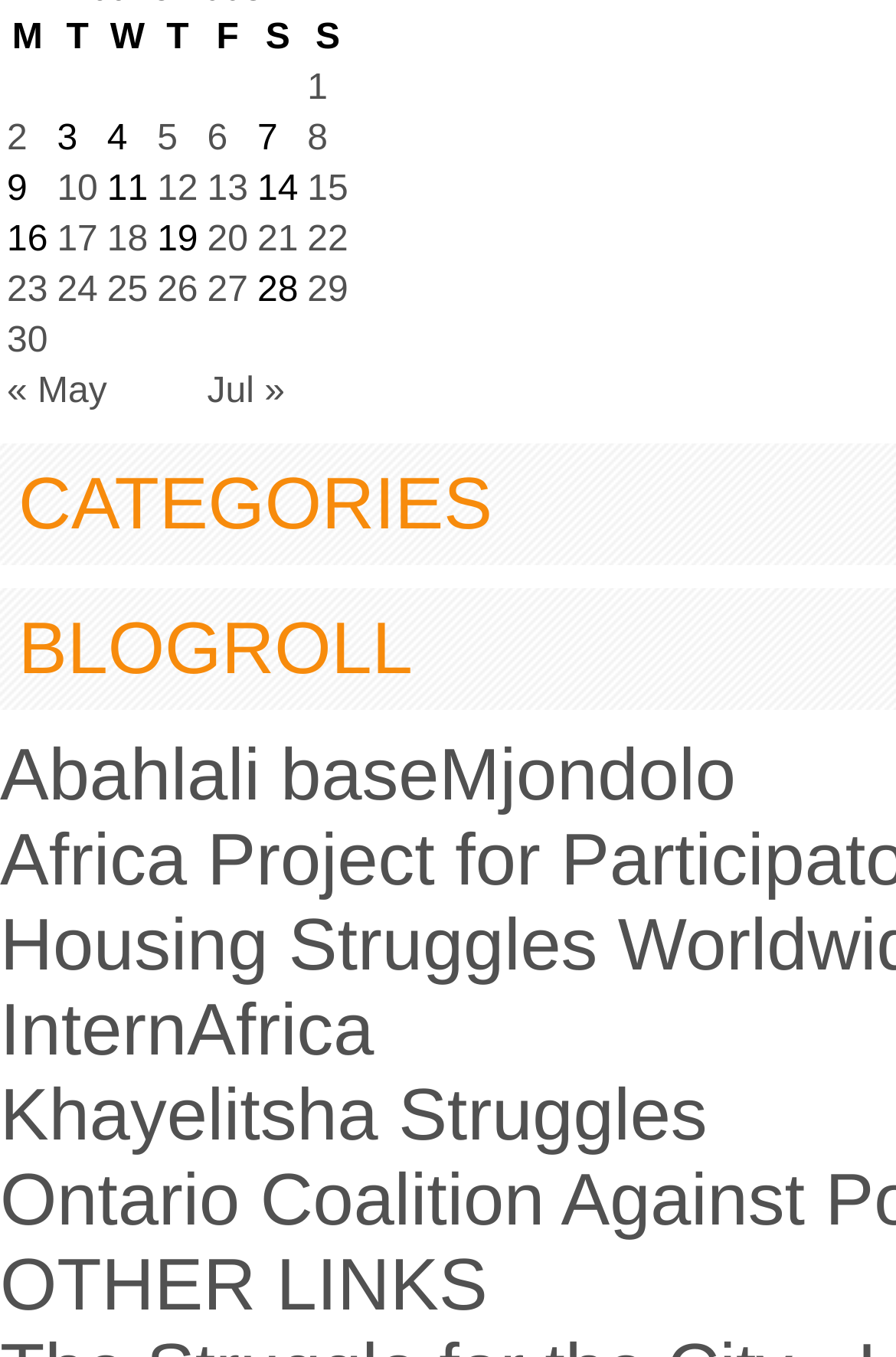Please predict the bounding box coordinates of the element's region where a click is necessary to complete the following instruction: "Click on the link '1'". The coordinates should be represented by four float numbers between 0 and 1, i.e., [left, top, right, bottom].

[0.343, 0.05, 0.366, 0.079]